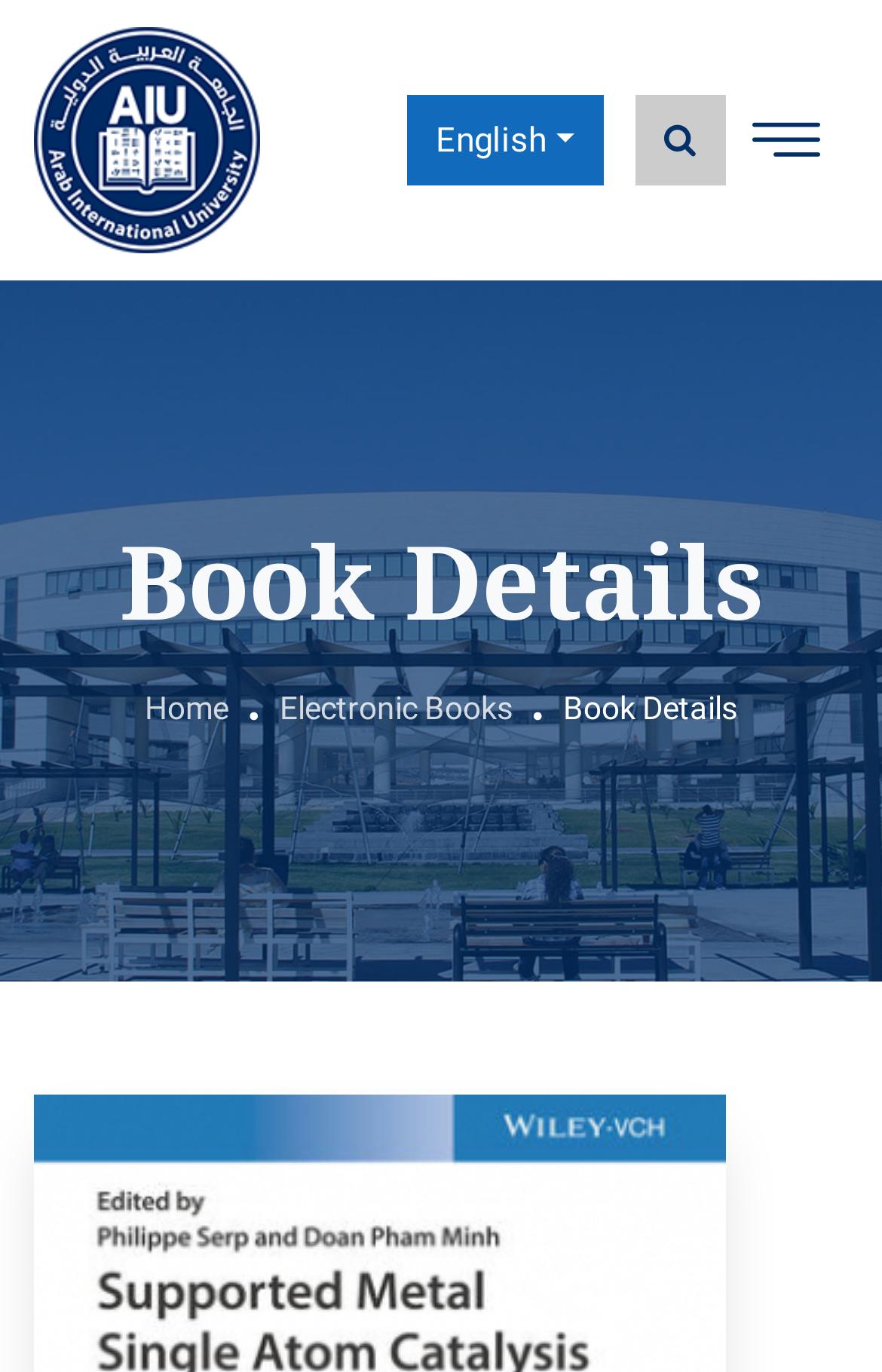What is the language of the website?
Look at the image and answer with only one word or phrase.

English